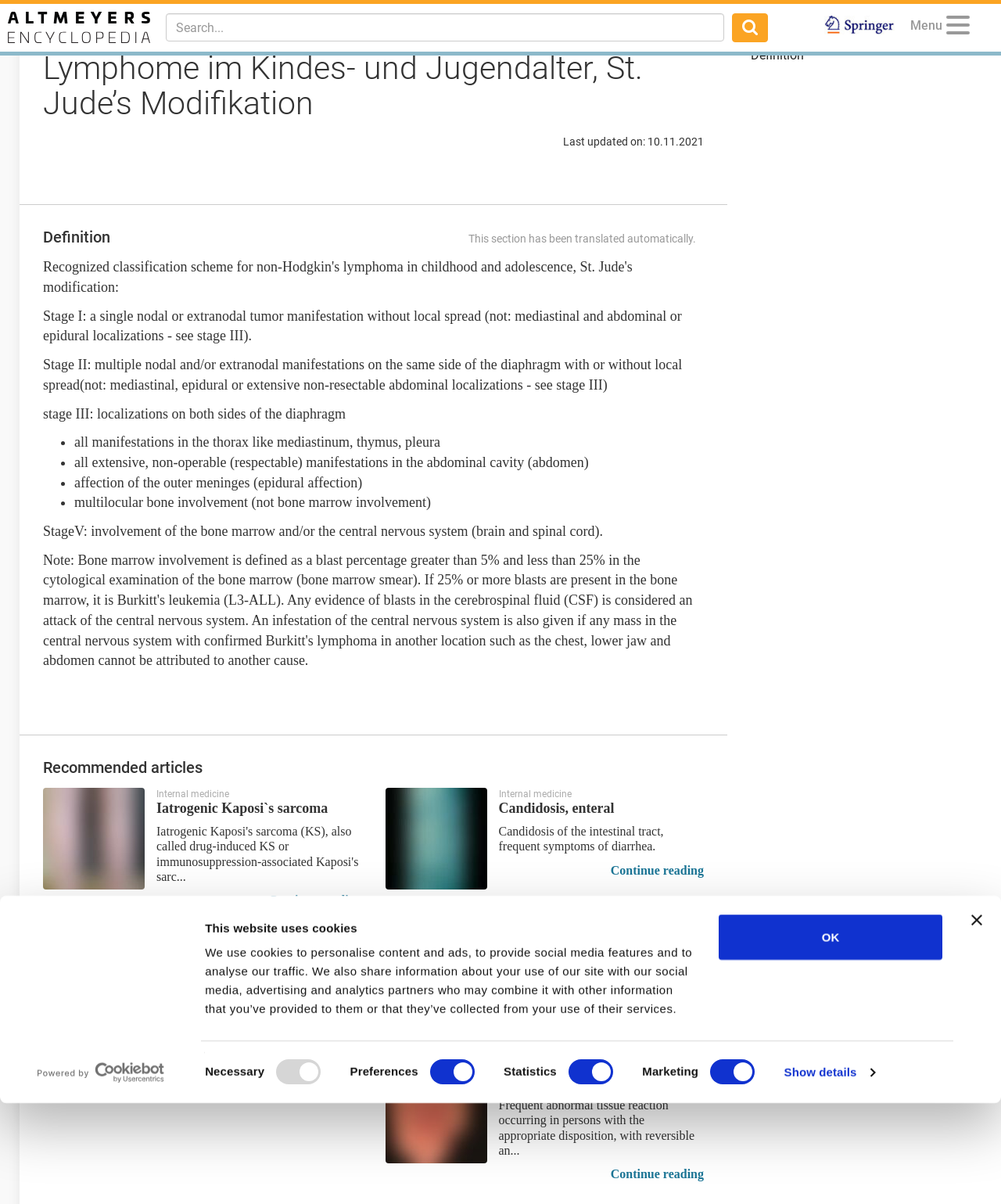Please answer the following question using a single word or phrase: 
What is the last updated date of the article?

10.11.2021